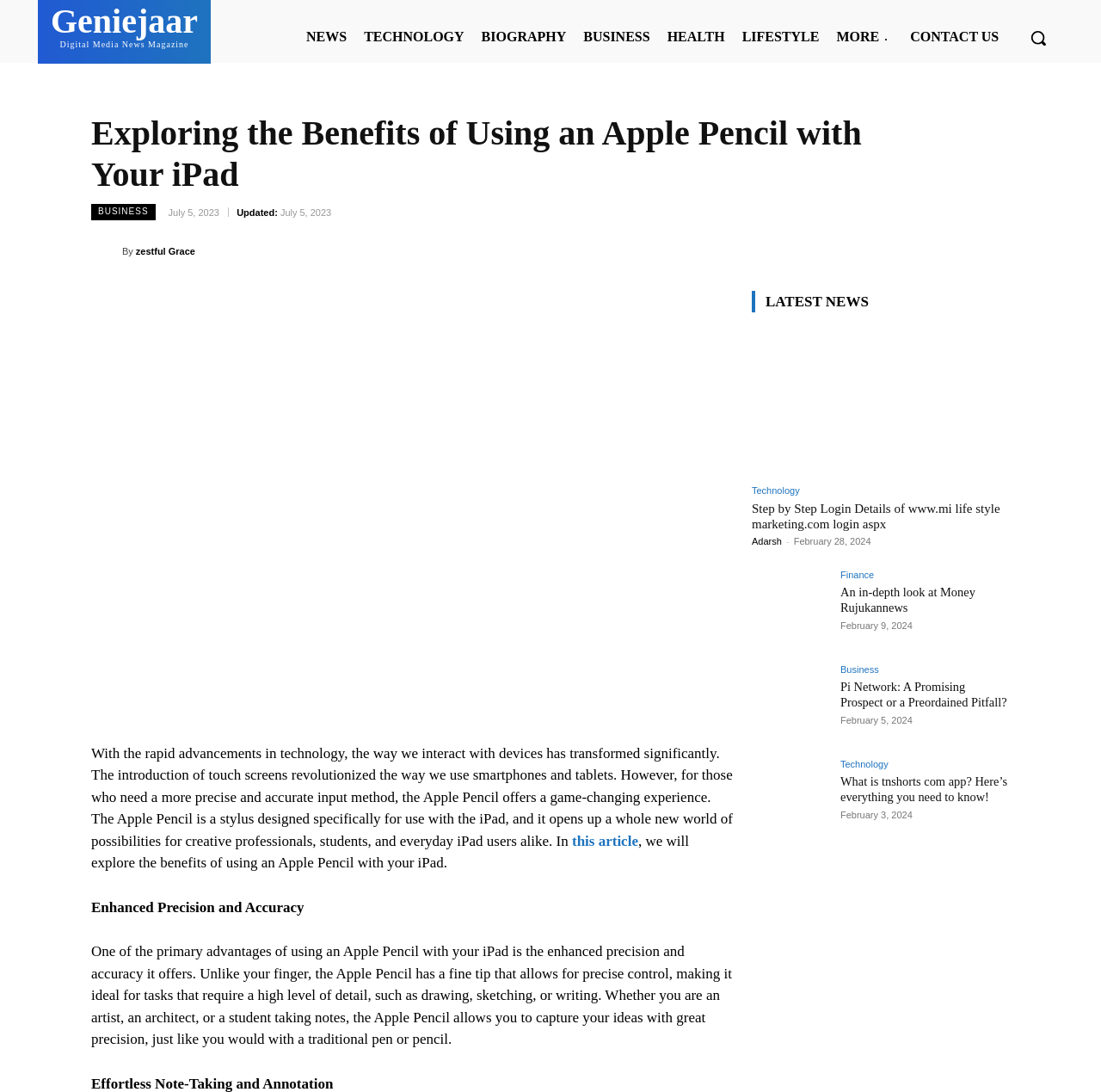What is the benefit of using an Apple Pencil with an iPad?
Using the visual information, reply with a single word or short phrase.

Enhanced Precision and Accuracy